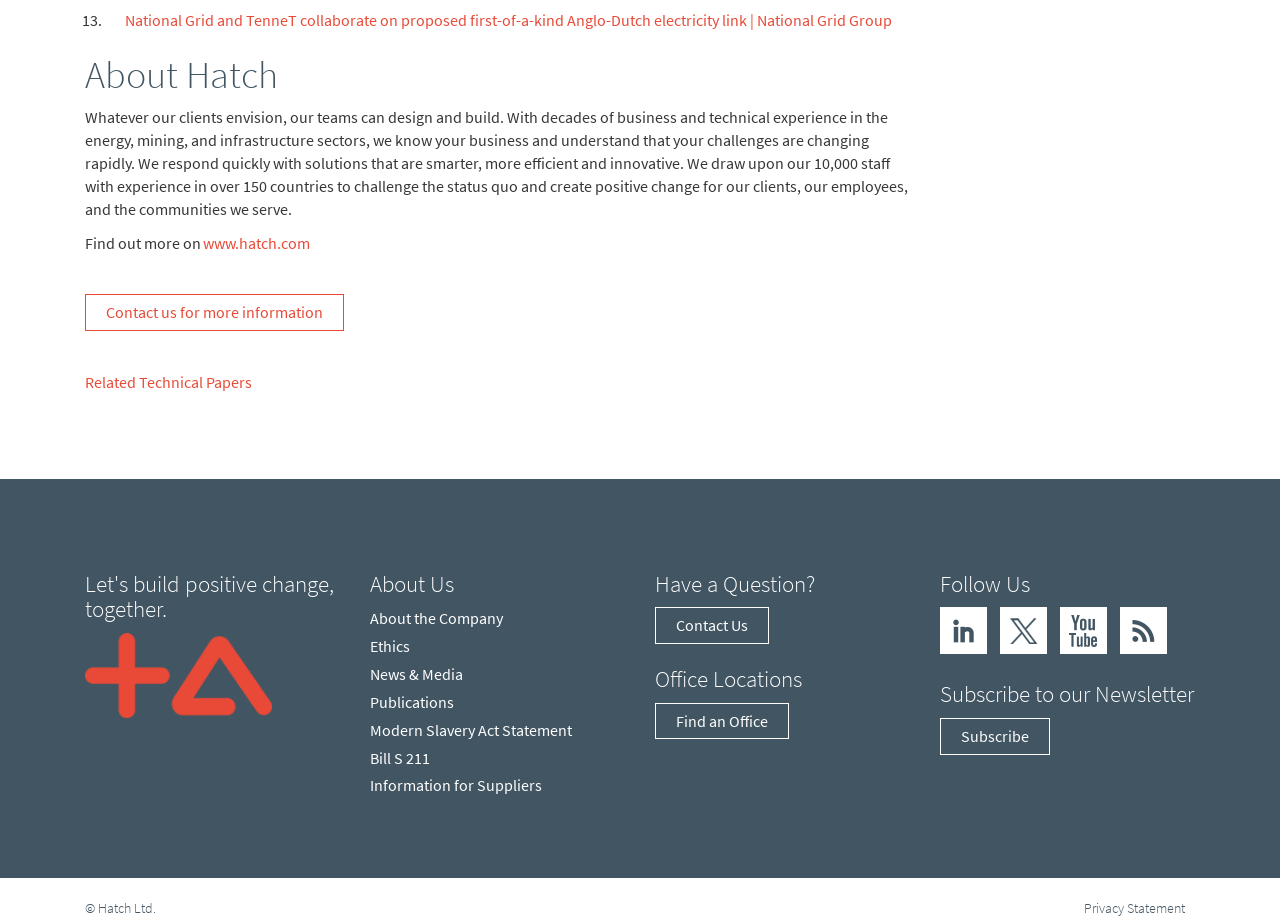What is the company's name?
Refer to the image and answer the question using a single word or phrase.

Hatch